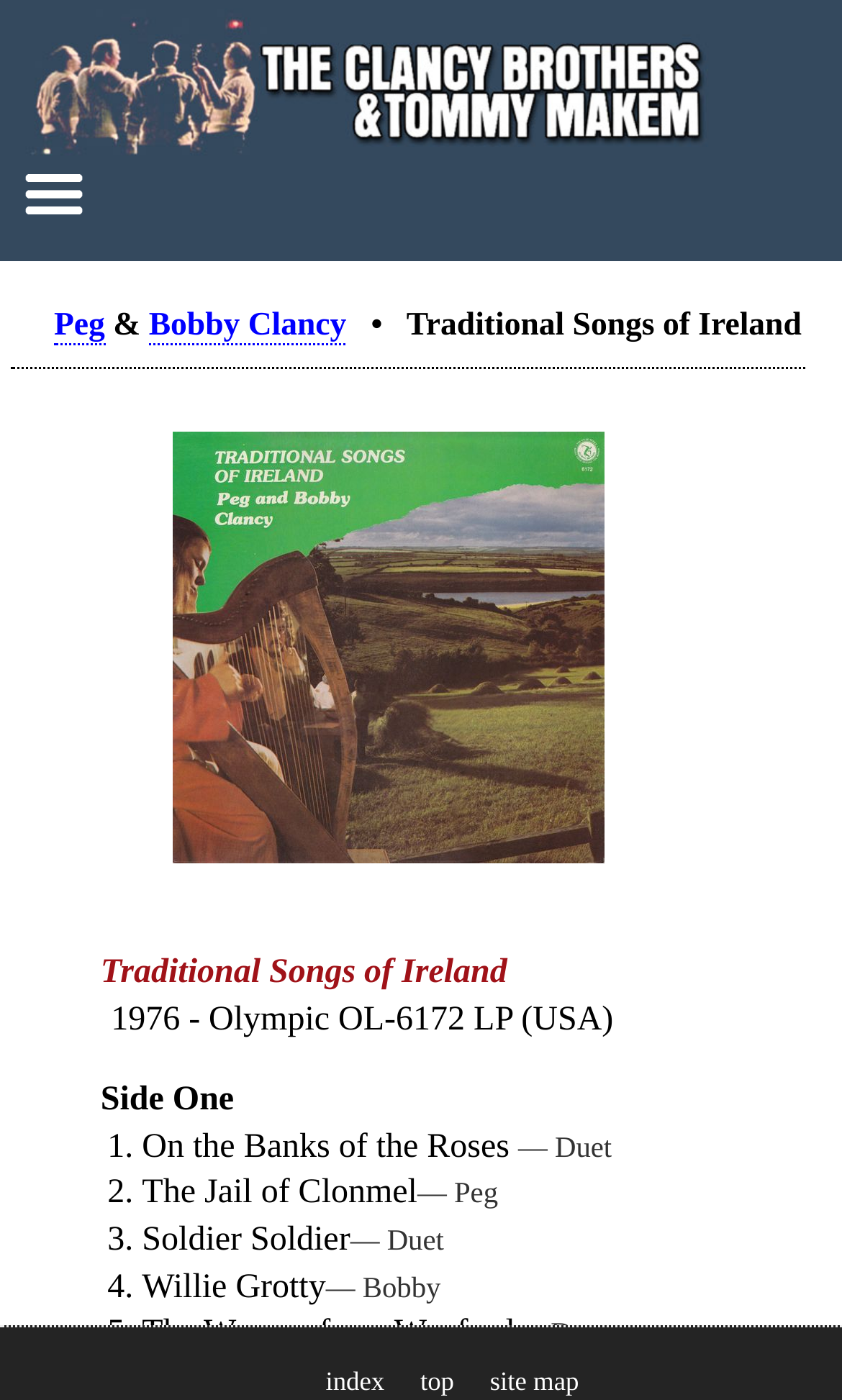How many tracks are listed on Side One?
Provide an in-depth and detailed explanation in response to the question.

The number of tracks can be determined by counting the ListMarker elements, which are '1.', '2.', '3.', '4.', '5.', and '6.'. Each ListMarker element corresponds to a track on Side One.